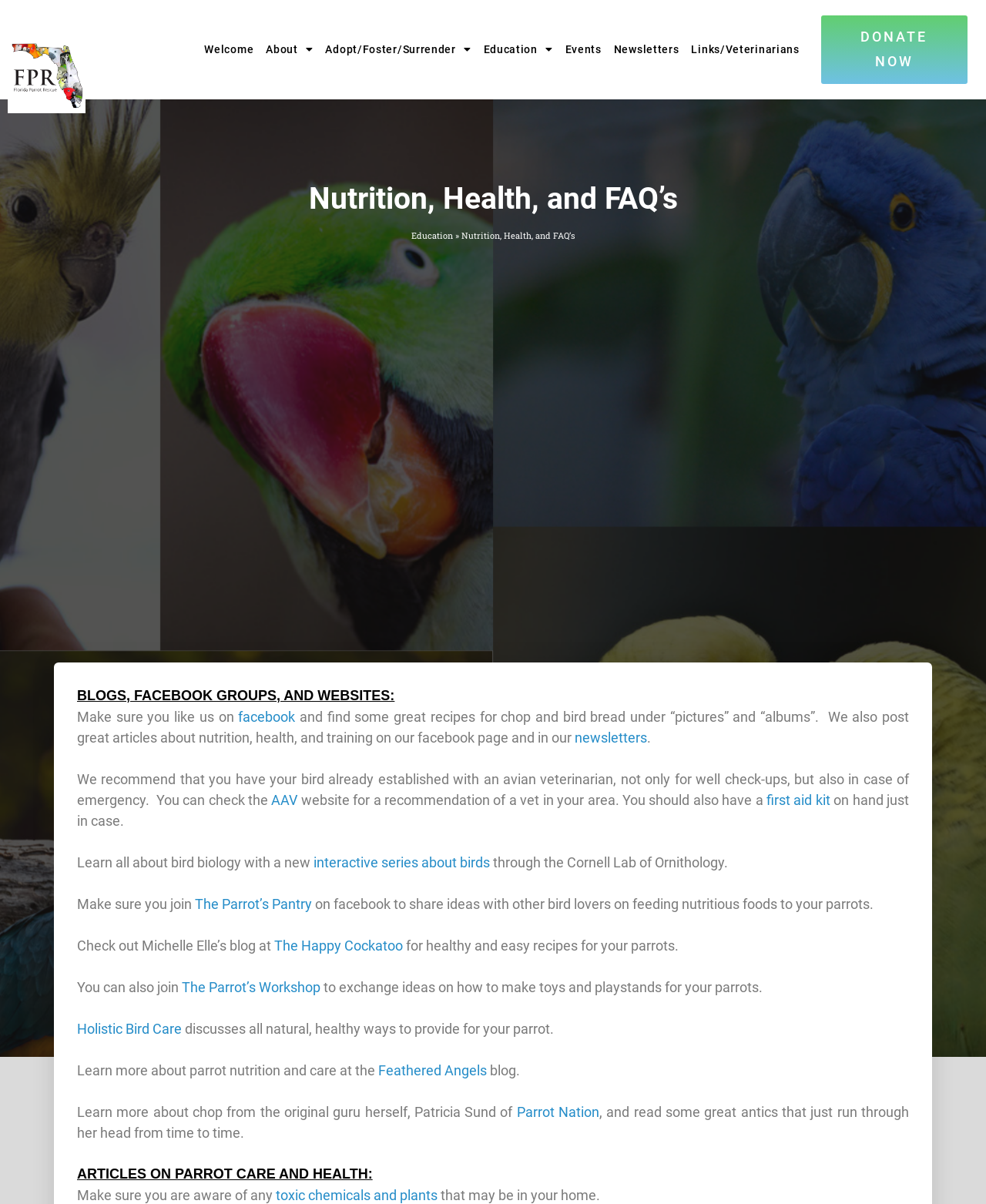Please identify the bounding box coordinates of the area that needs to be clicked to follow this instruction: "Click on the 'Education' link".

[0.417, 0.191, 0.459, 0.2]